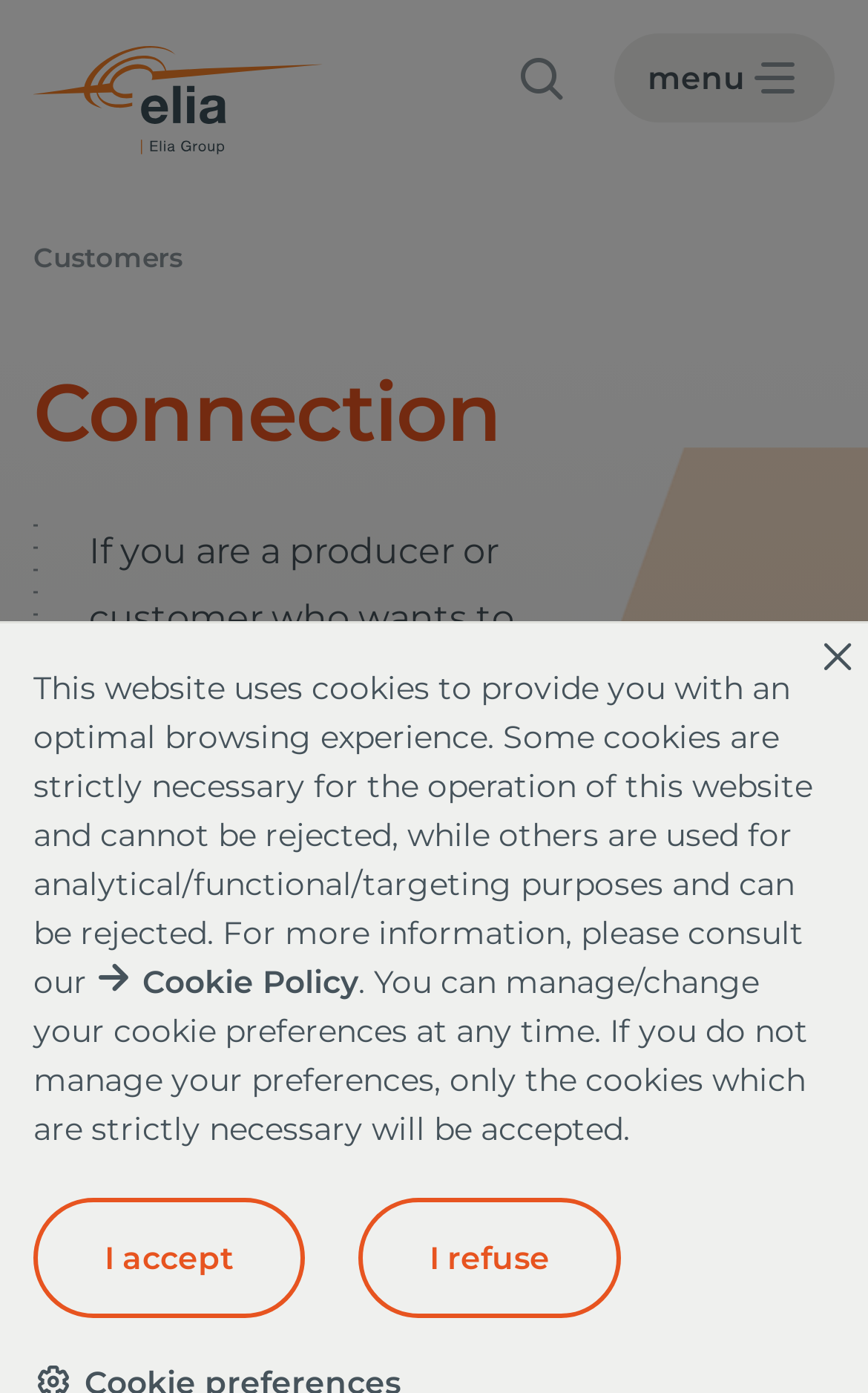Specify the bounding box coordinates of the region I need to click to perform the following instruction: "open menu". The coordinates must be four float numbers in the range of 0 to 1, i.e., [left, top, right, bottom].

[0.708, 0.024, 0.962, 0.088]